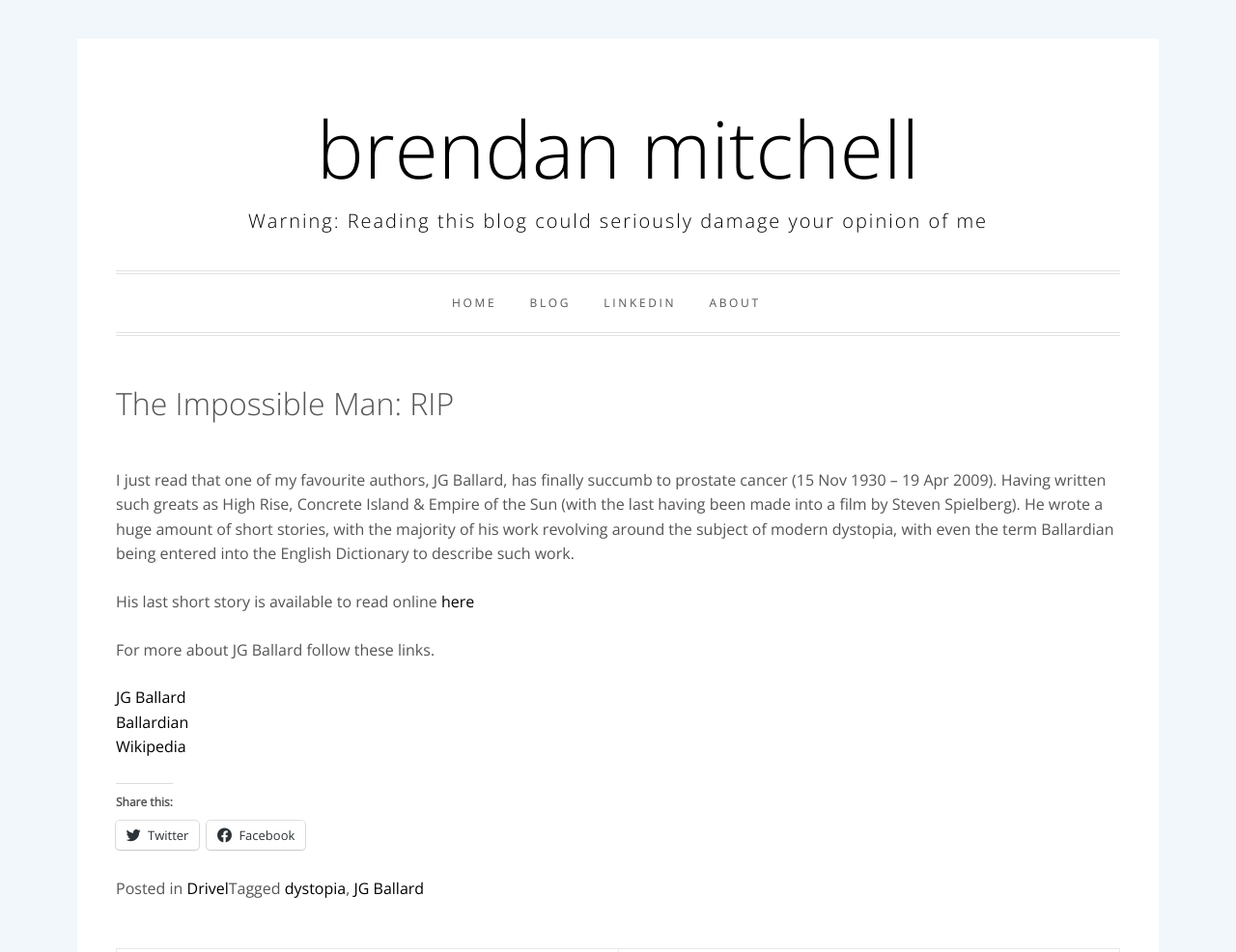Refer to the image and provide an in-depth answer to the question:
How many links are provided to read more about JG Ballard?

The article provides three links to read more about JG Ballard: 'JG Ballard', 'Ballardian', and 'Wikipedia'.